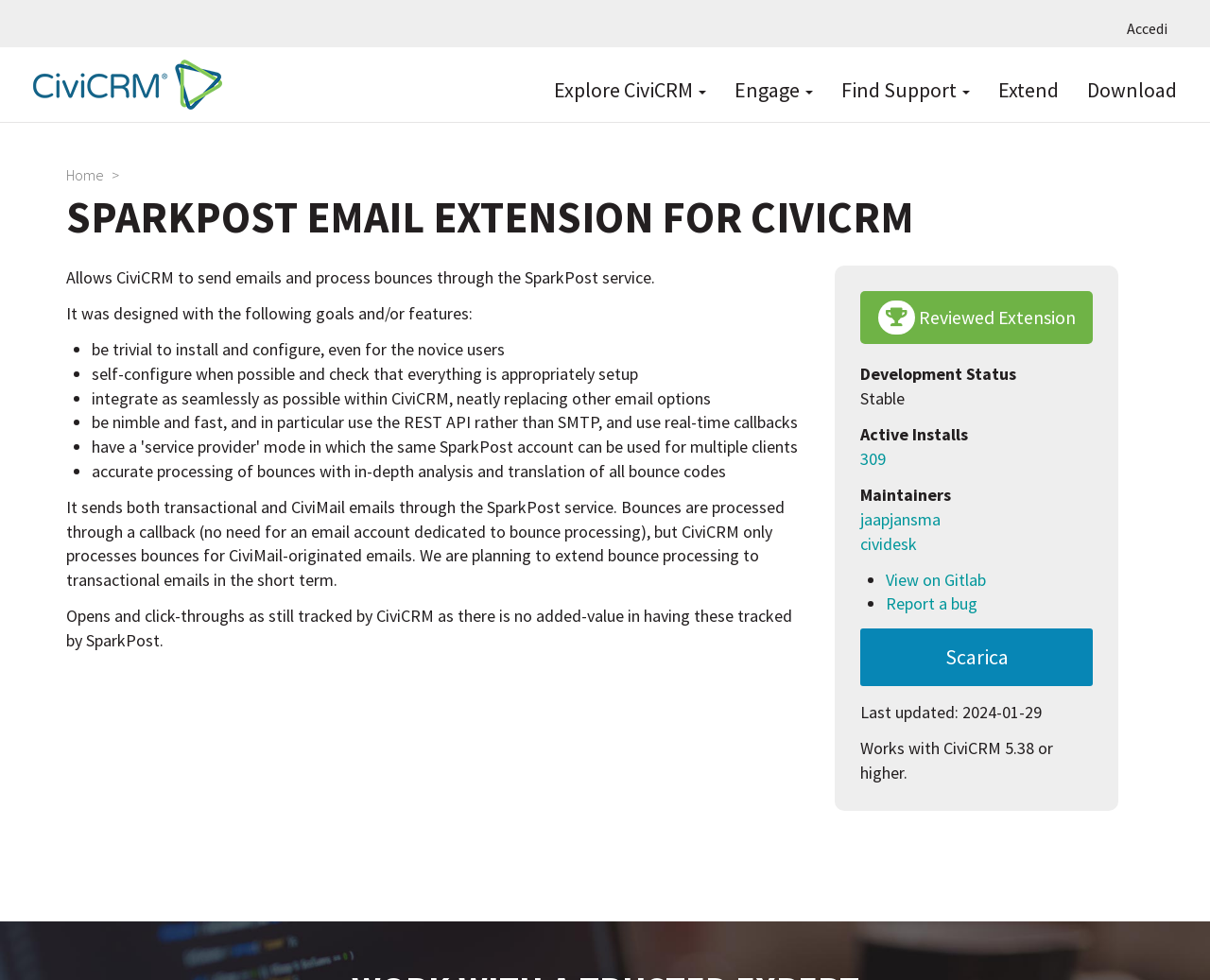Locate the bounding box coordinates of the element you need to click to accomplish the task described by this instruction: "Go to home page".

[0.02, 0.061, 0.184, 0.112]